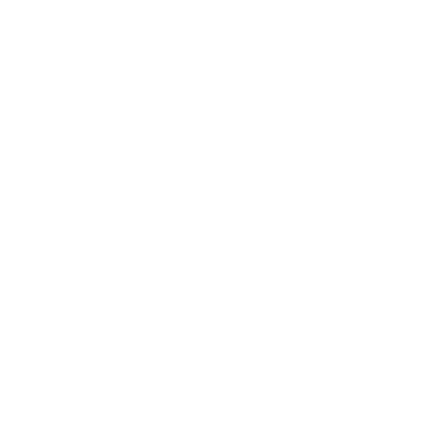Offer a detailed narrative of the image.

The image features a graphical representation associated with the topic of drip irrigation kits specifically designed for fruits and trees. It is likely to illustrate the components or setup of a drip irrigation system, emphasizing efficient watering methods beneficial for gardening and agricultural practices. This visual is part of a larger article discussing various aspects of irrigation, showcasing the importance of these kits in modern farming techniques and their application in nurturing garden trees, seedlings, and fruit-bearing plants. The surrounding content highlights related topics and information, making it a valuable resource for readers interested in enhancing their irrigation practices.